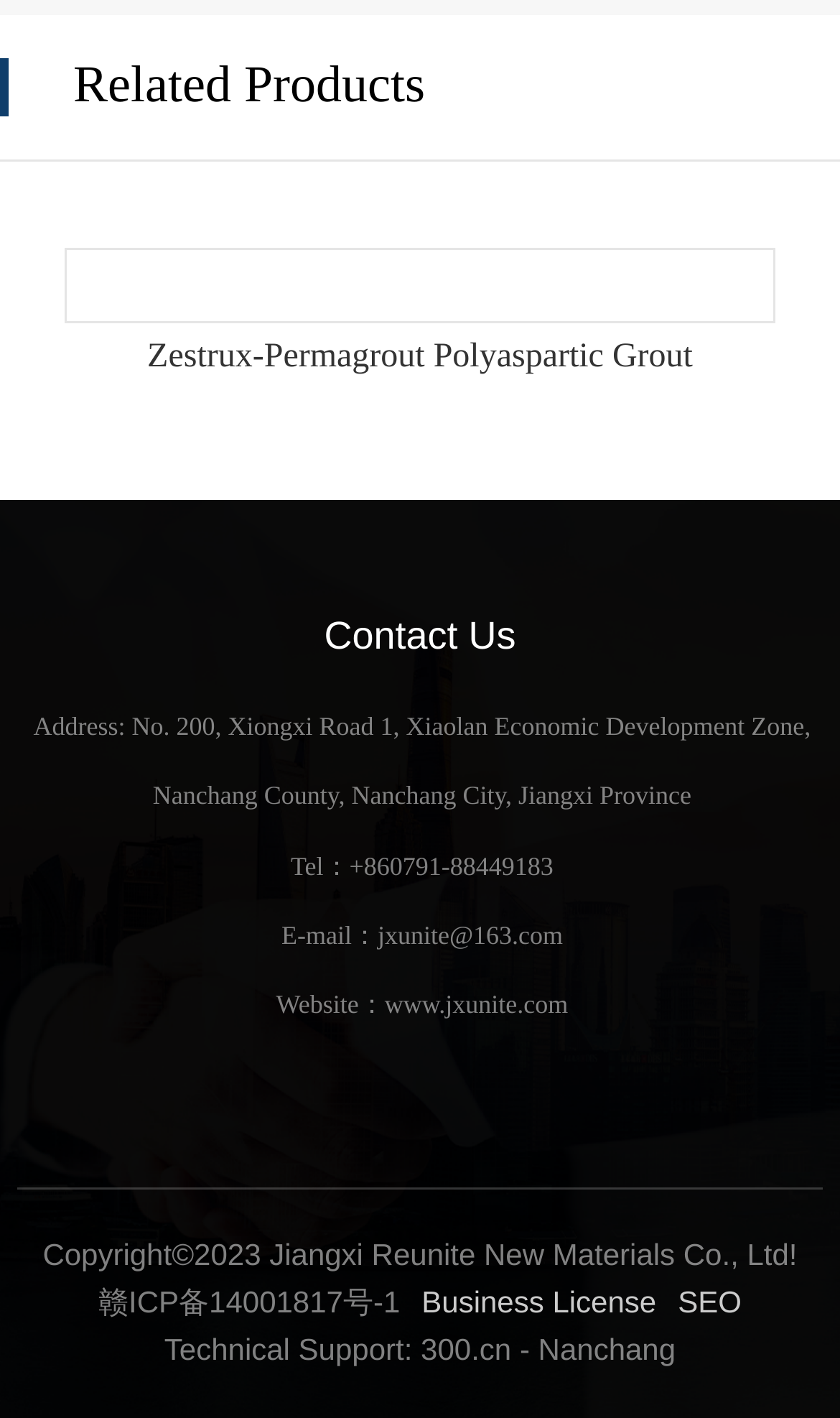What is the website URL?
Please provide a comprehensive and detailed answer to the question.

I found the website URL by looking at the link element with the text '：www.jxunite.com' which is located near the 'Website' link.